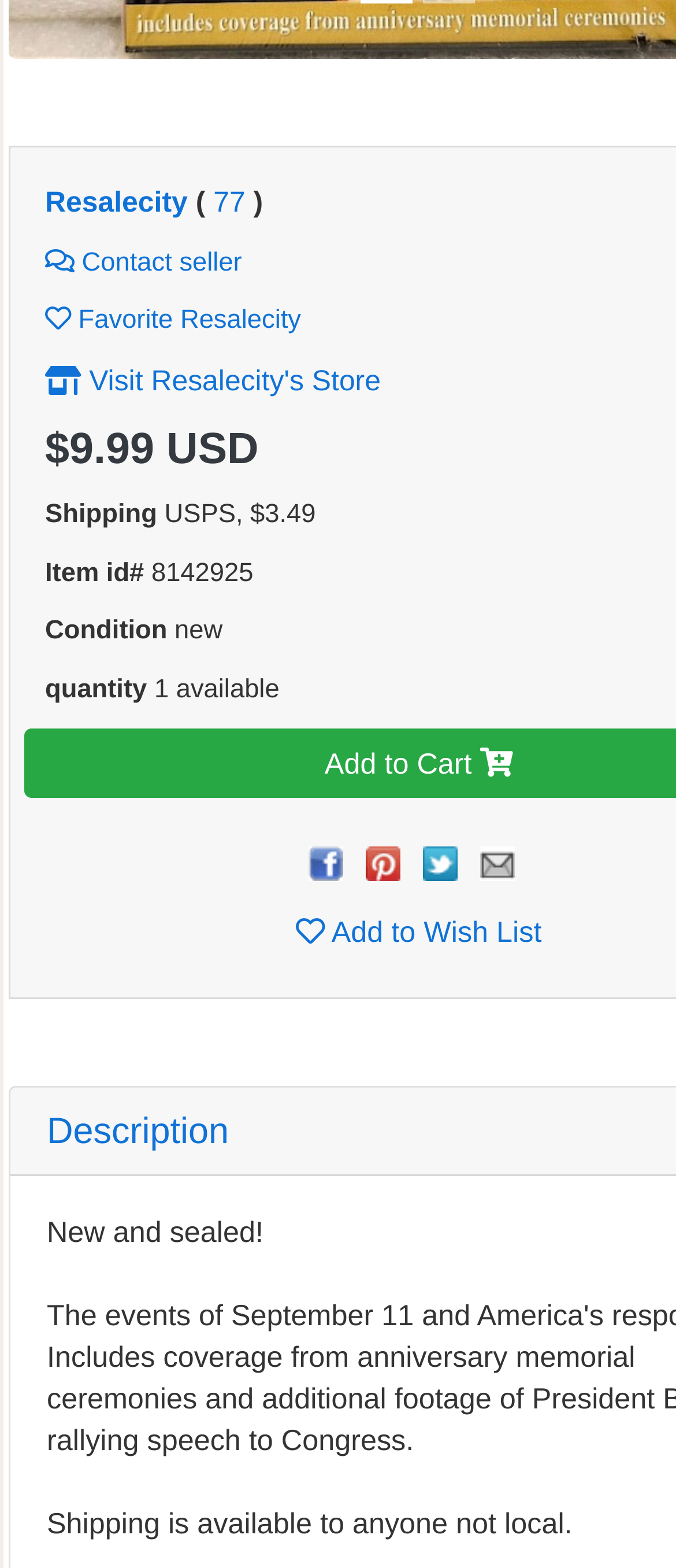Respond to the following query with just one word or a short phrase: 
What is the item ID?

8142925